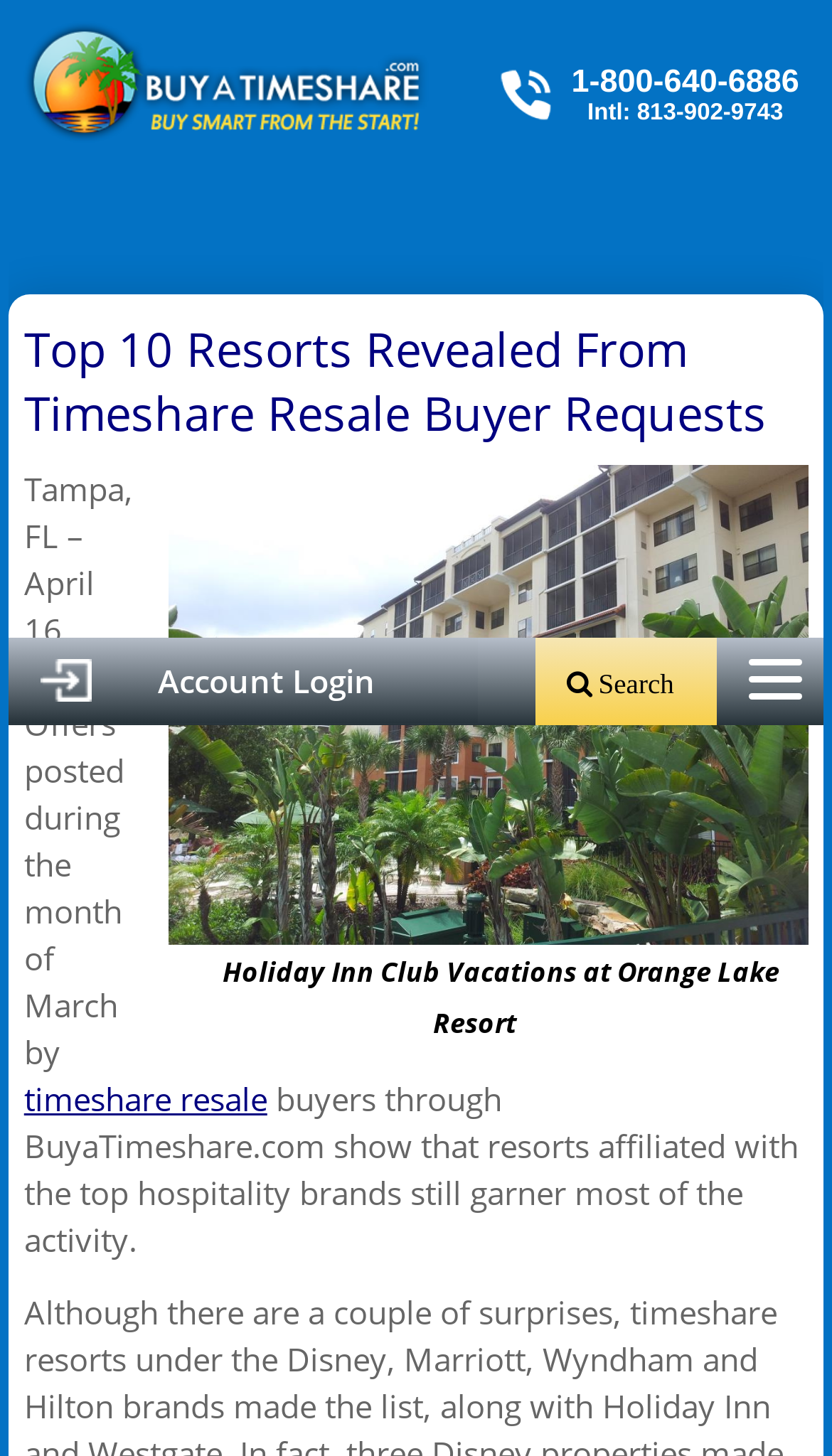Provide your answer to the question using just one word or phrase: How many resorts are listed in the Top 10?

10